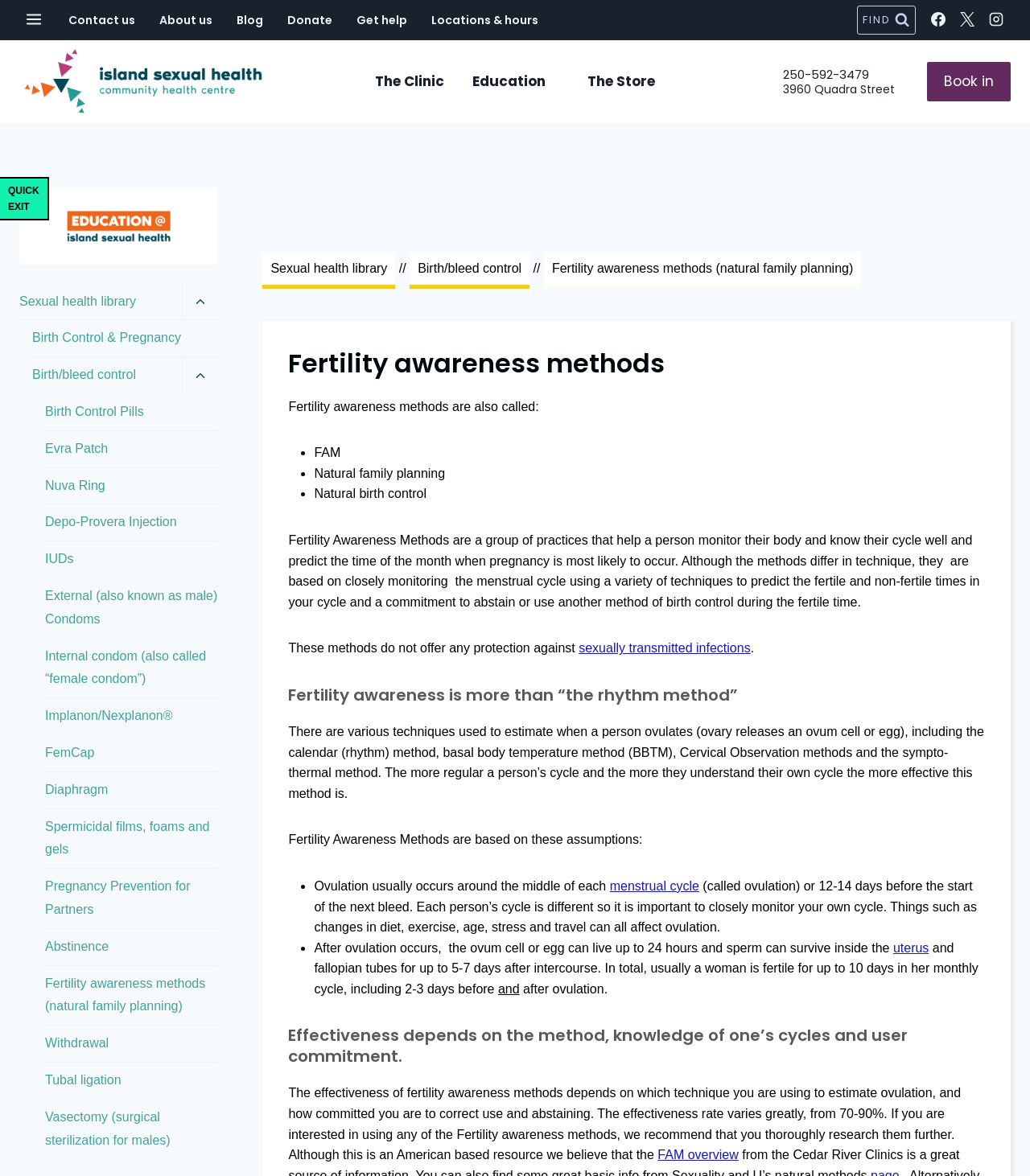What is the purpose of Fertility Awareness Methods?
Analyze the image and provide a thorough answer to the question.

I found the answer by reading the text under the heading 'Fertility awareness methods' which explains that Fertility Awareness Methods are a group of practices that help a person monitor their body and know their cycle well and predict the time of the month when pregnancy is most likely to occur.